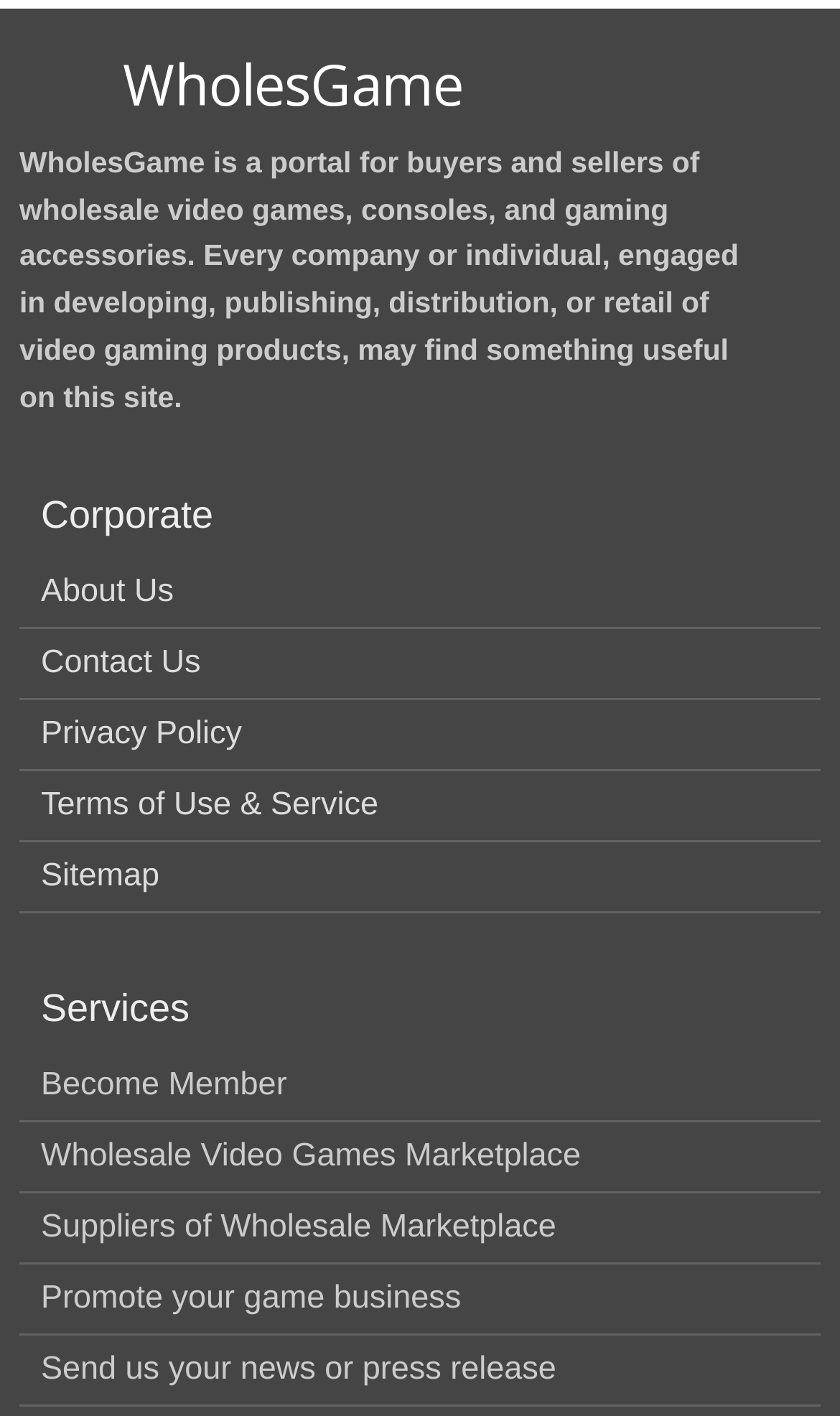Provide the bounding box coordinates for the UI element that is described by this text: "Terms of Use & Service". The coordinates should be in the form of four float numbers between 0 and 1: [left, top, right, bottom].

[0.049, 0.555, 0.451, 0.581]